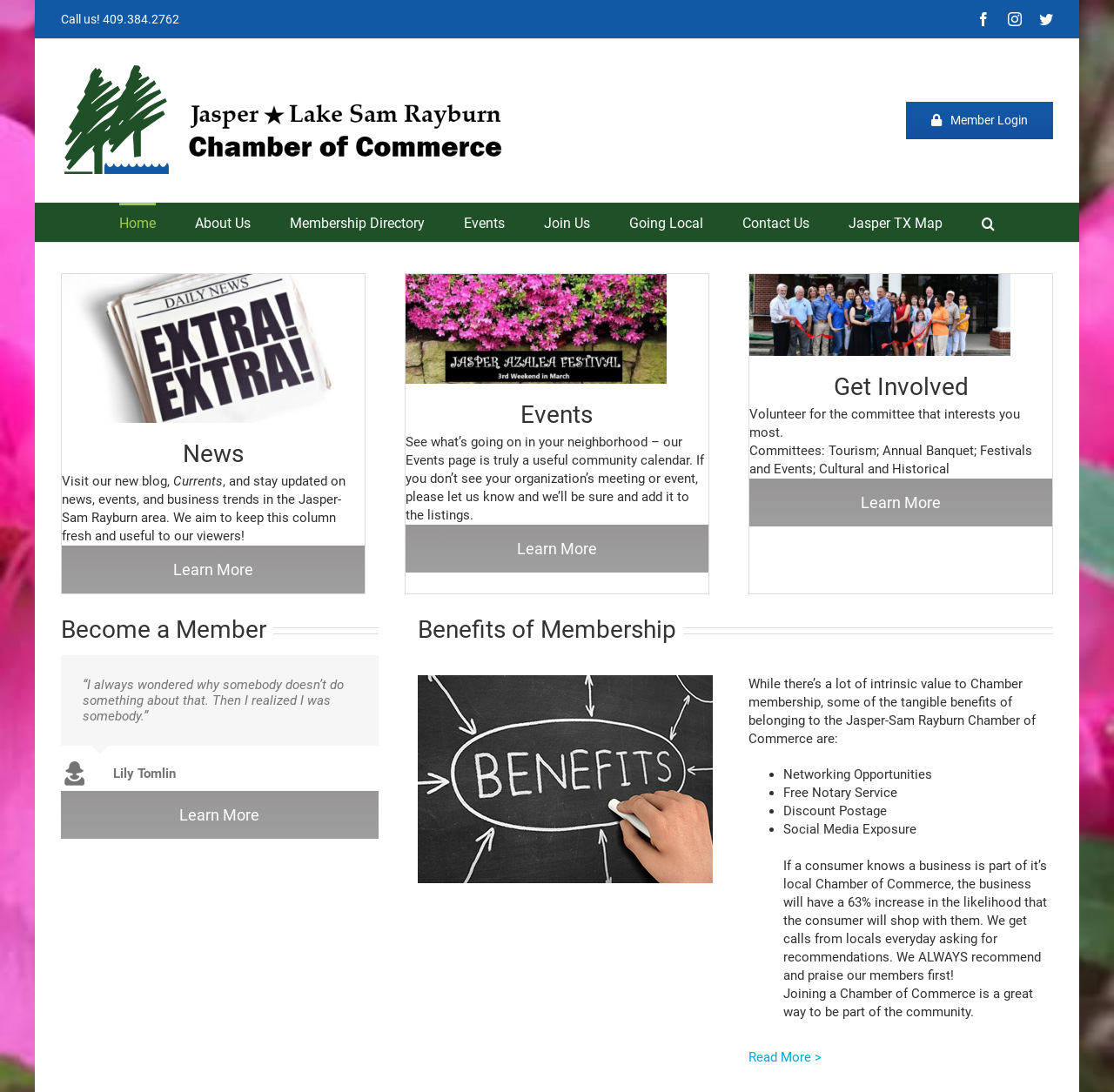What is the purpose of the Events page?
Kindly offer a comprehensive and detailed response to the question.

The purpose of the Events page is to serve as a community calendar, as stated in the static text element 'See what’s going on in your neighborhood – our Events page is truly a useful community calendar.'.